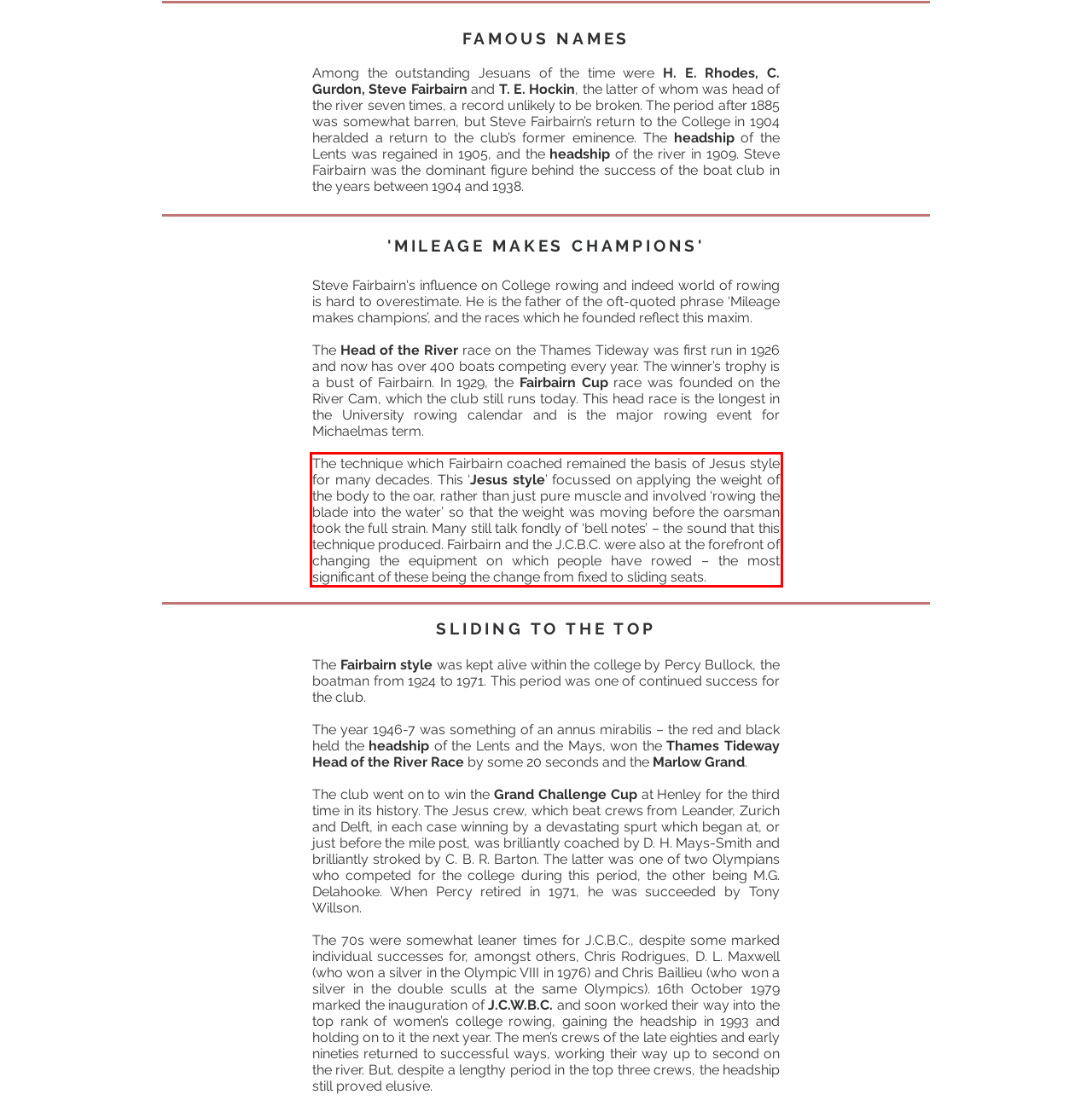Review the screenshot of the webpage and recognize the text inside the red rectangle bounding box. Provide the extracted text content.

The technique which Fairbairn coached remained the basis of Jesus style for many decades. This ‘Jesus style’ focussed on applying the weight of the body to the oar, rather than just pure muscle and involved ‘rowing the blade into the water’ so that the weight was moving before the oarsman took the full strain. Many still talk fondly of ‘bell notes’ – the sound that this technique produced. Fairbairn and the J.C.B.C. were also at the forefront of changing the equipment on which people have rowed – the most significant of these being the change from fixed to sliding seats.